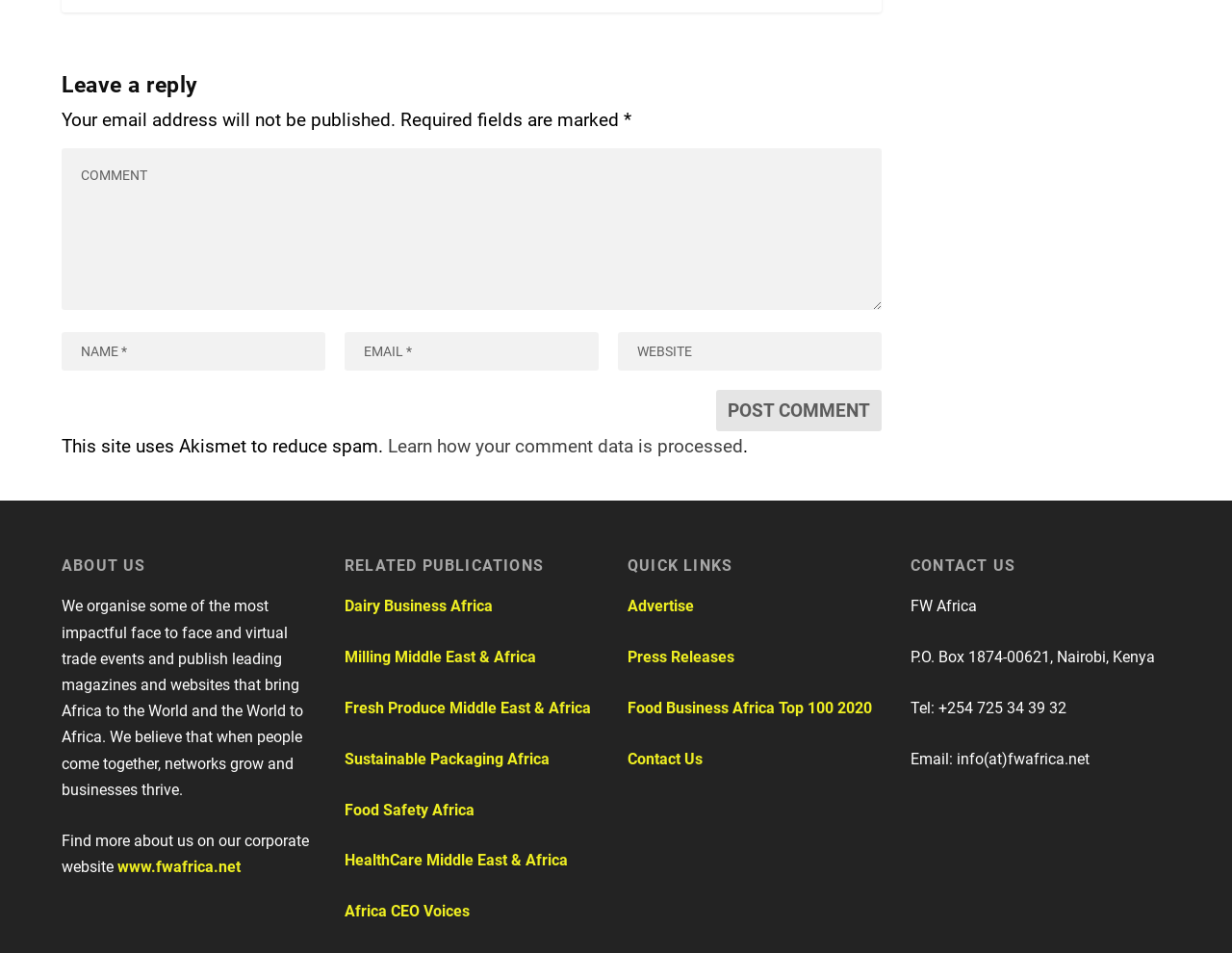Please specify the bounding box coordinates in the format (top-left x, top-left y, bottom-right x, bottom-right y), with values ranging from 0 to 1. Identify the bounding box for the UI component described as follows: Contact Us

[0.509, 0.783, 0.57, 0.802]